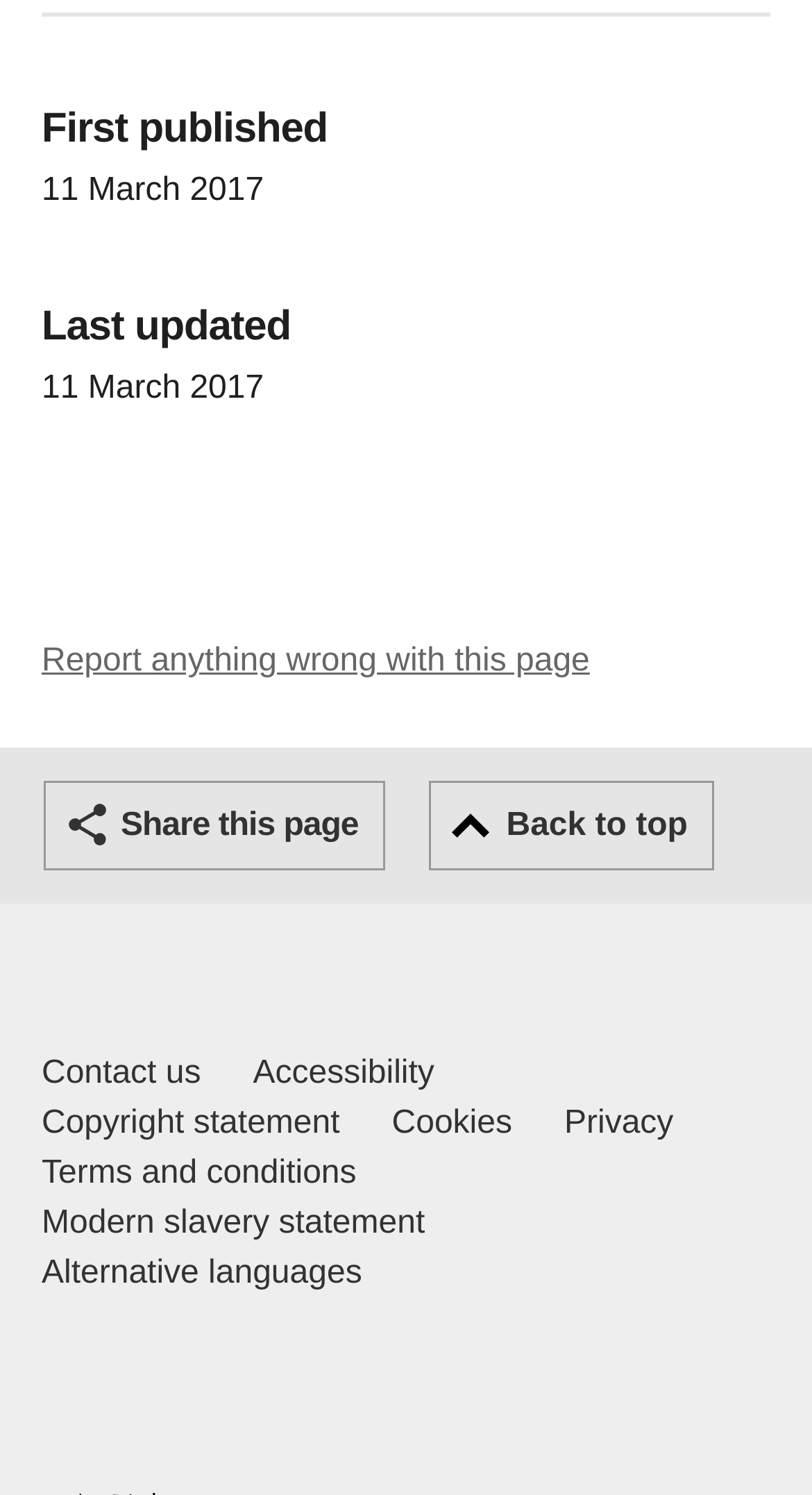What is the function of the 'Back to top' button?
Analyze the screenshot and provide a detailed answer to the question.

I saw a button labeled 'Back to top' on the webpage. Its purpose is to allow users to quickly navigate back to the top of the page, likely after scrolling down.